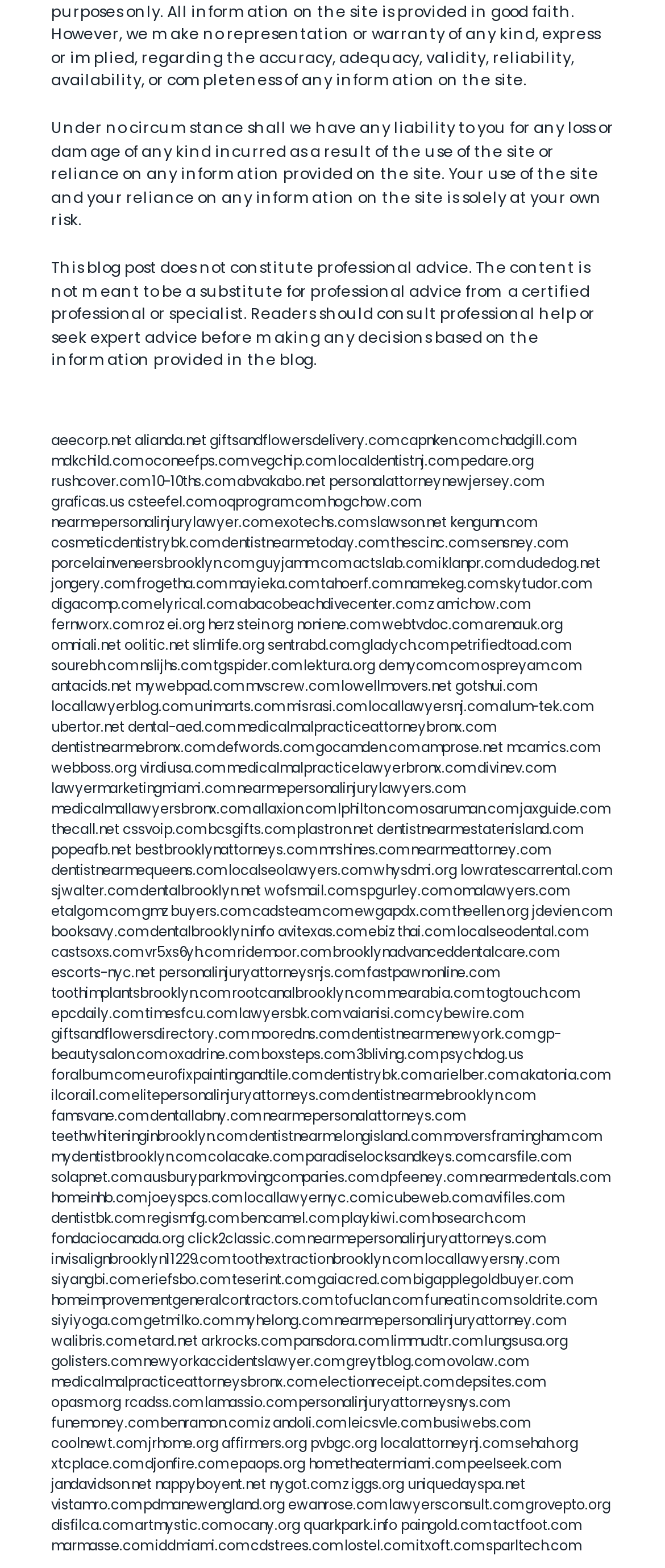How many links are present on this webpage?
From the screenshot, supply a one-word or short-phrase answer.

Over 50